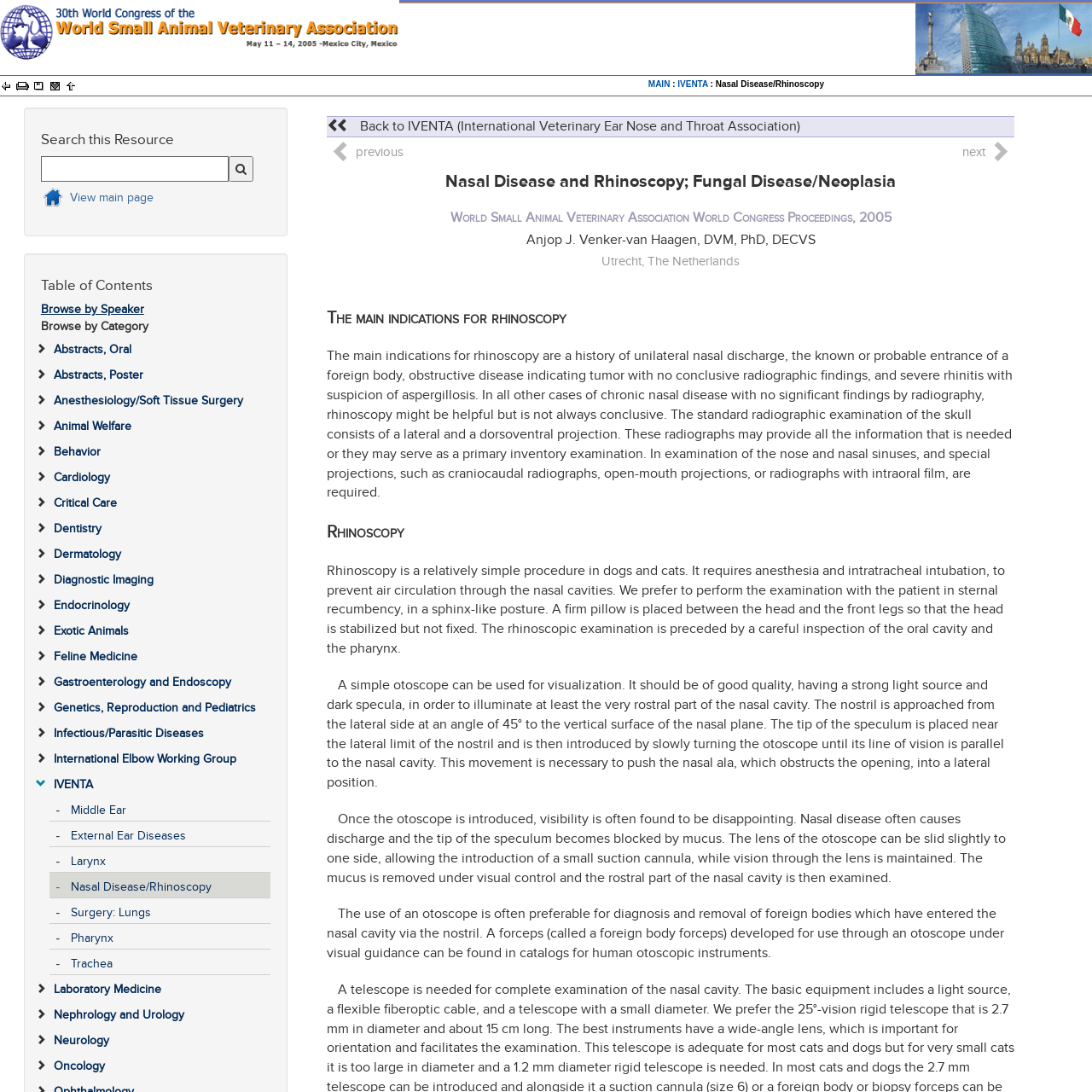Can you identify the bounding box coordinates of the clickable region needed to carry out this instruction: 'Search for something'? The coordinates should be four float numbers within the range of 0 to 1, stated as [left, top, right, bottom].

None